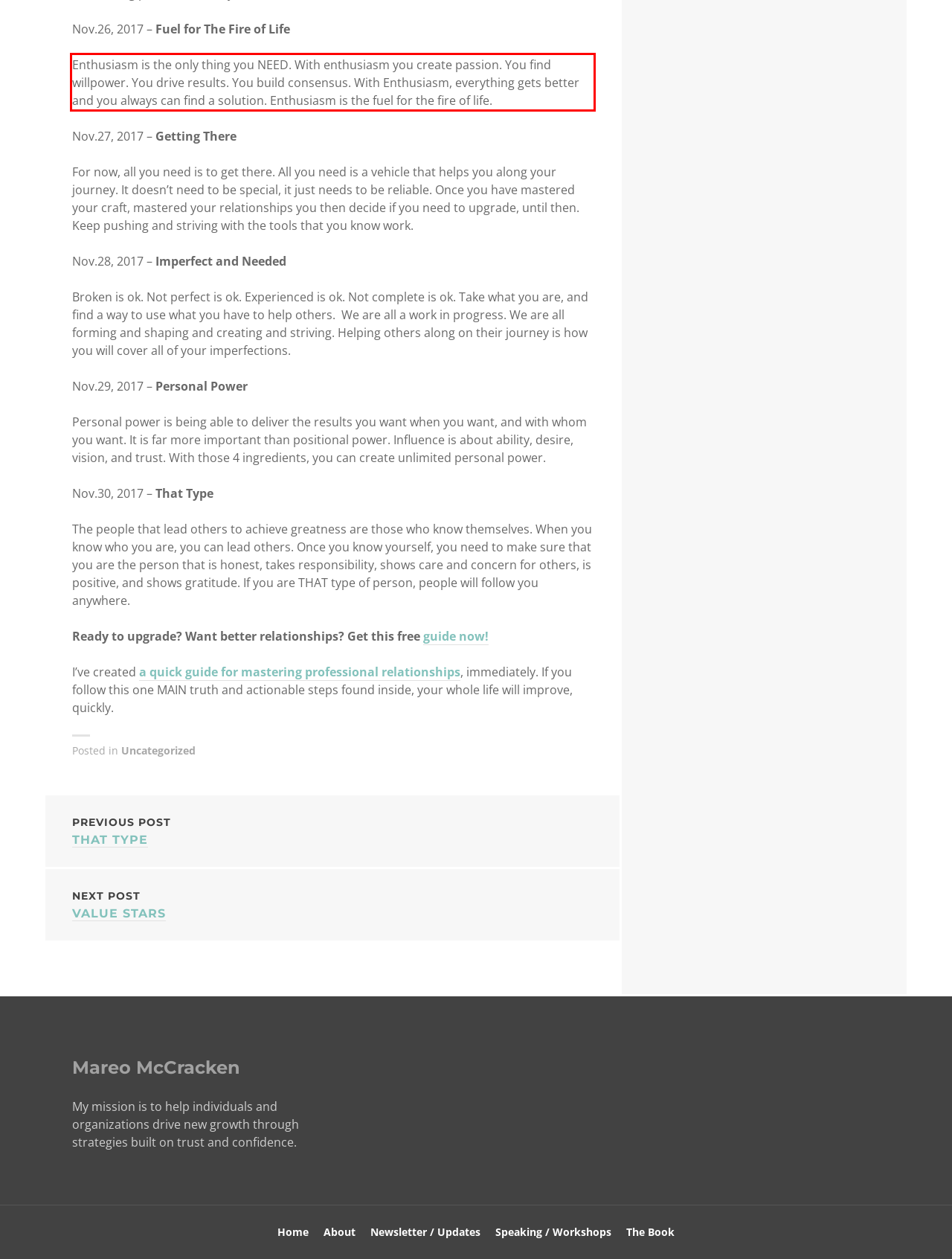Within the screenshot of the webpage, locate the red bounding box and use OCR to identify and provide the text content inside it.

Enthusiasm is the only thing you NEED. With enthusiasm you create passion. You find willpower. You drive results. You build consensus. With Enthusiasm, everything gets better and you always can find a solution. Enthusiasm is the fuel for the fire of life.